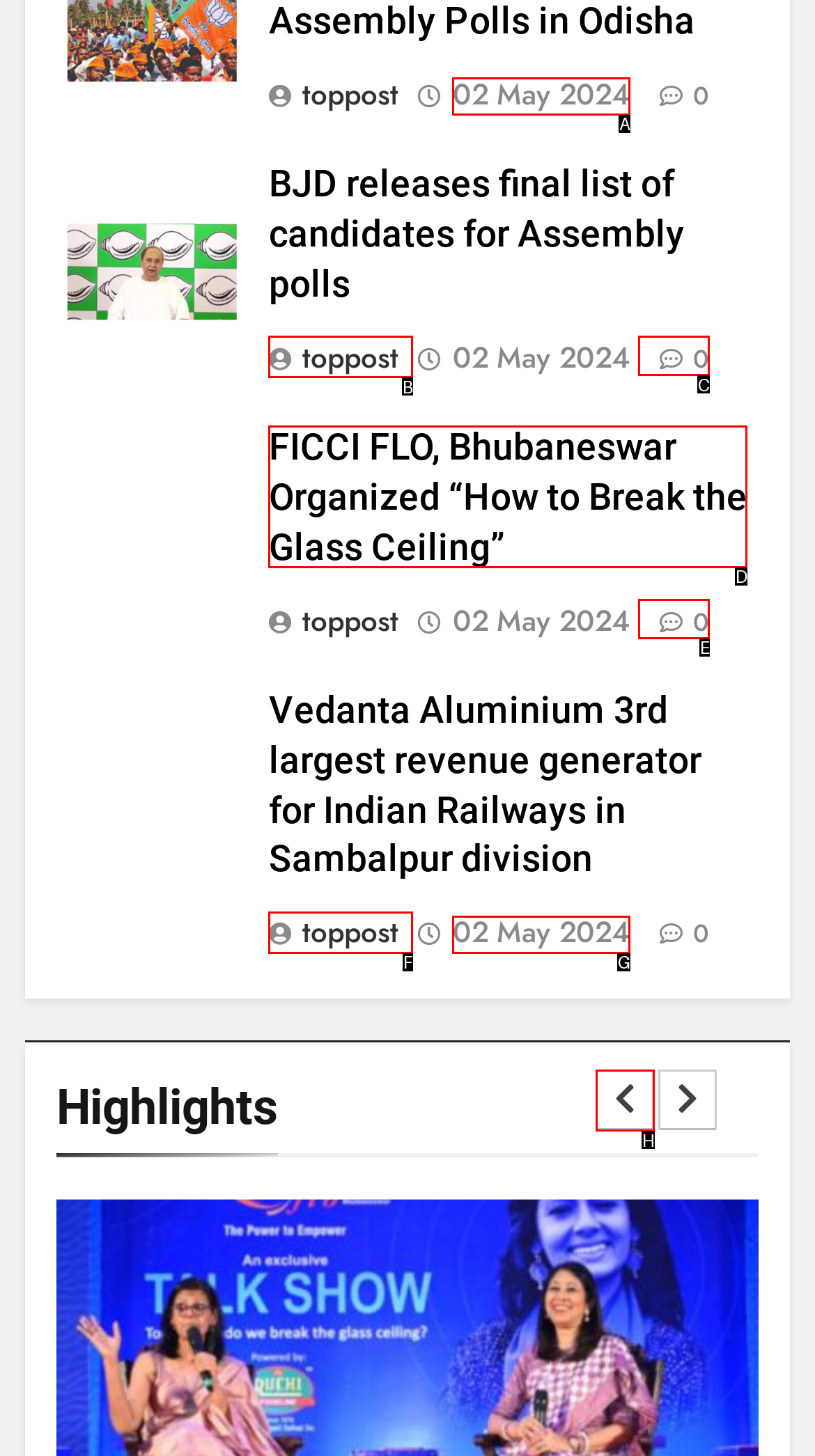Identify the appropriate choice to fulfill this task: click on the button to view more highlights
Respond with the letter corresponding to the correct option.

H